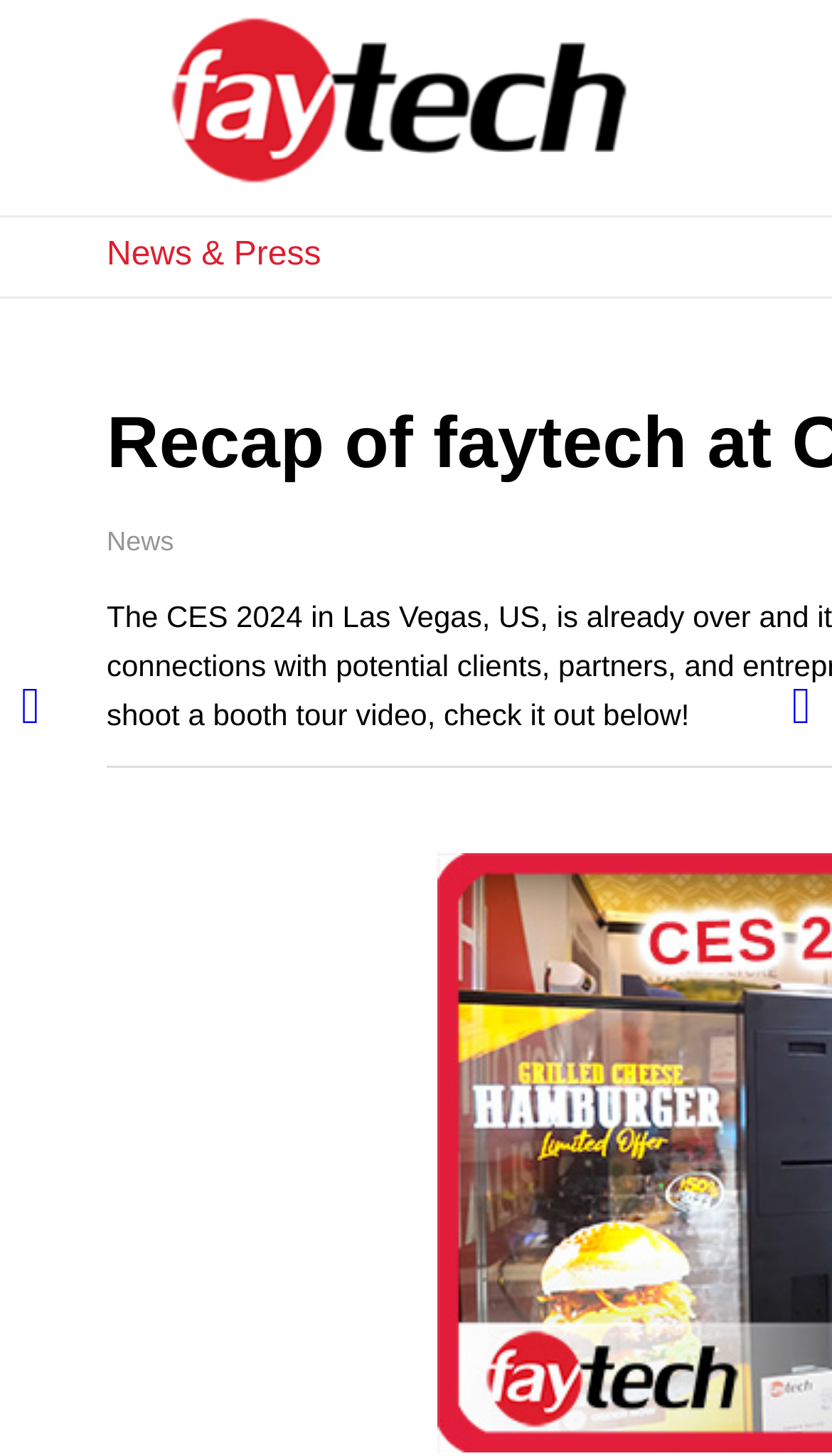Your task is to extract the text of the main heading from the webpage.

Recap of faytech at CES 2024 in Las Vegas!